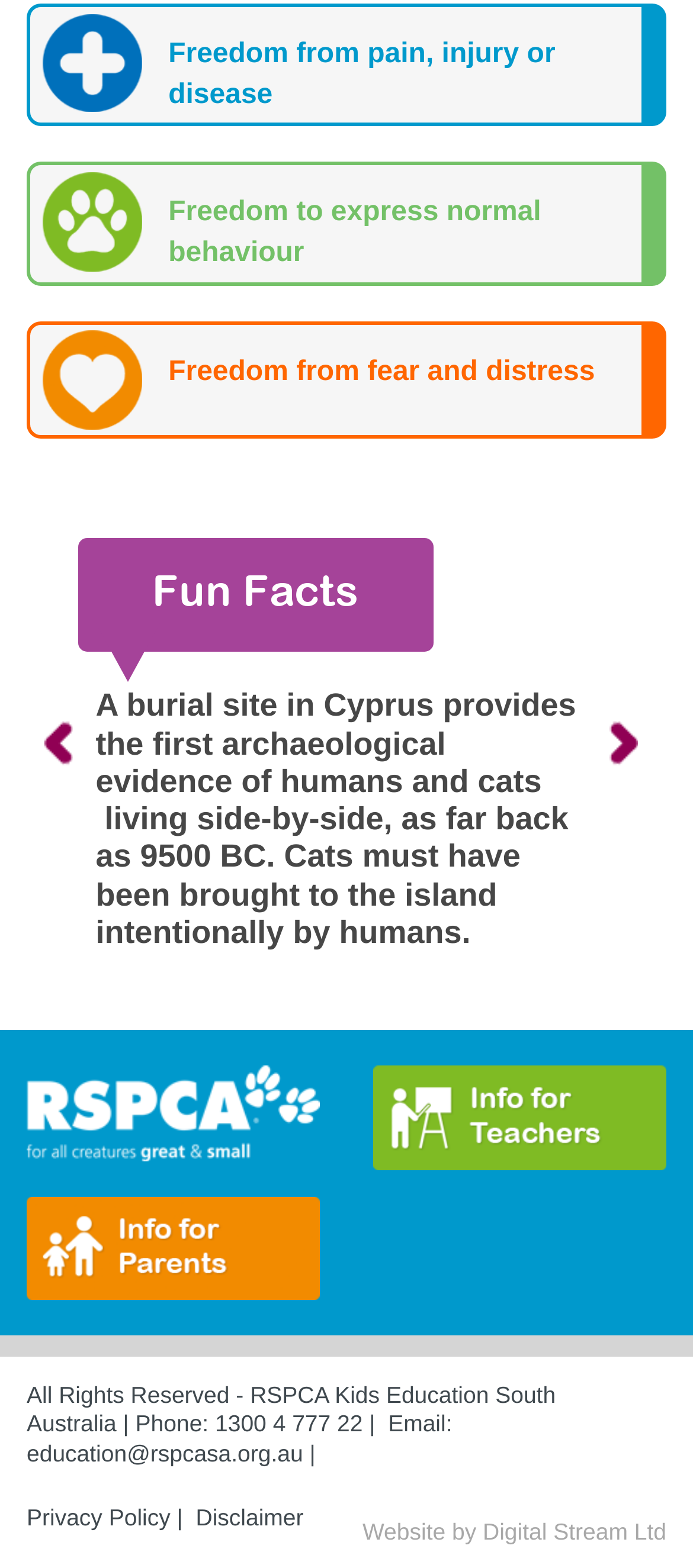Based on the image, give a detailed response to the question: What is the phone number provided?

I found a link element with the text '1300 4 777 22', which is located next to a StaticText element with the text 'Phone:', indicating that this is the phone number provided.